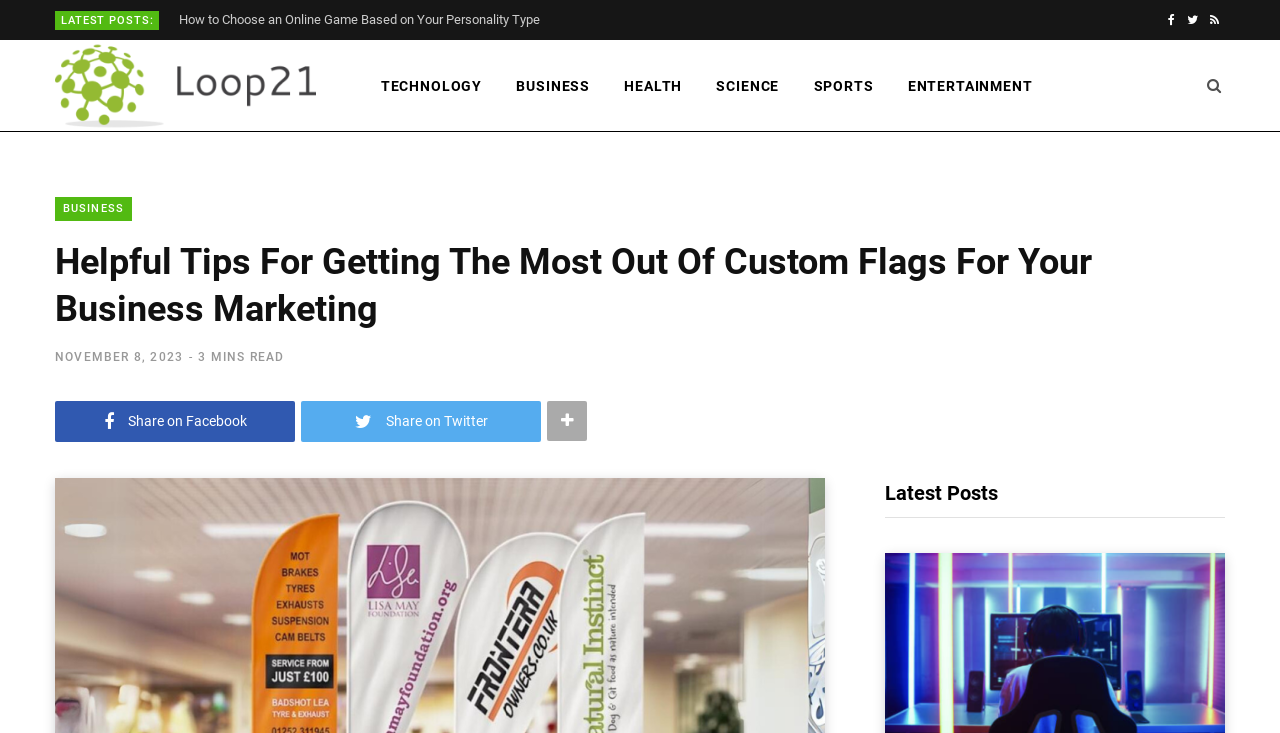Refer to the element description title="Search" and identify the corresponding bounding box in the screenshot. Format the coordinates as (top-left x, top-left y, bottom-right x, bottom-right y) with values in the range of 0 to 1.

[0.931, 0.055, 0.966, 0.178]